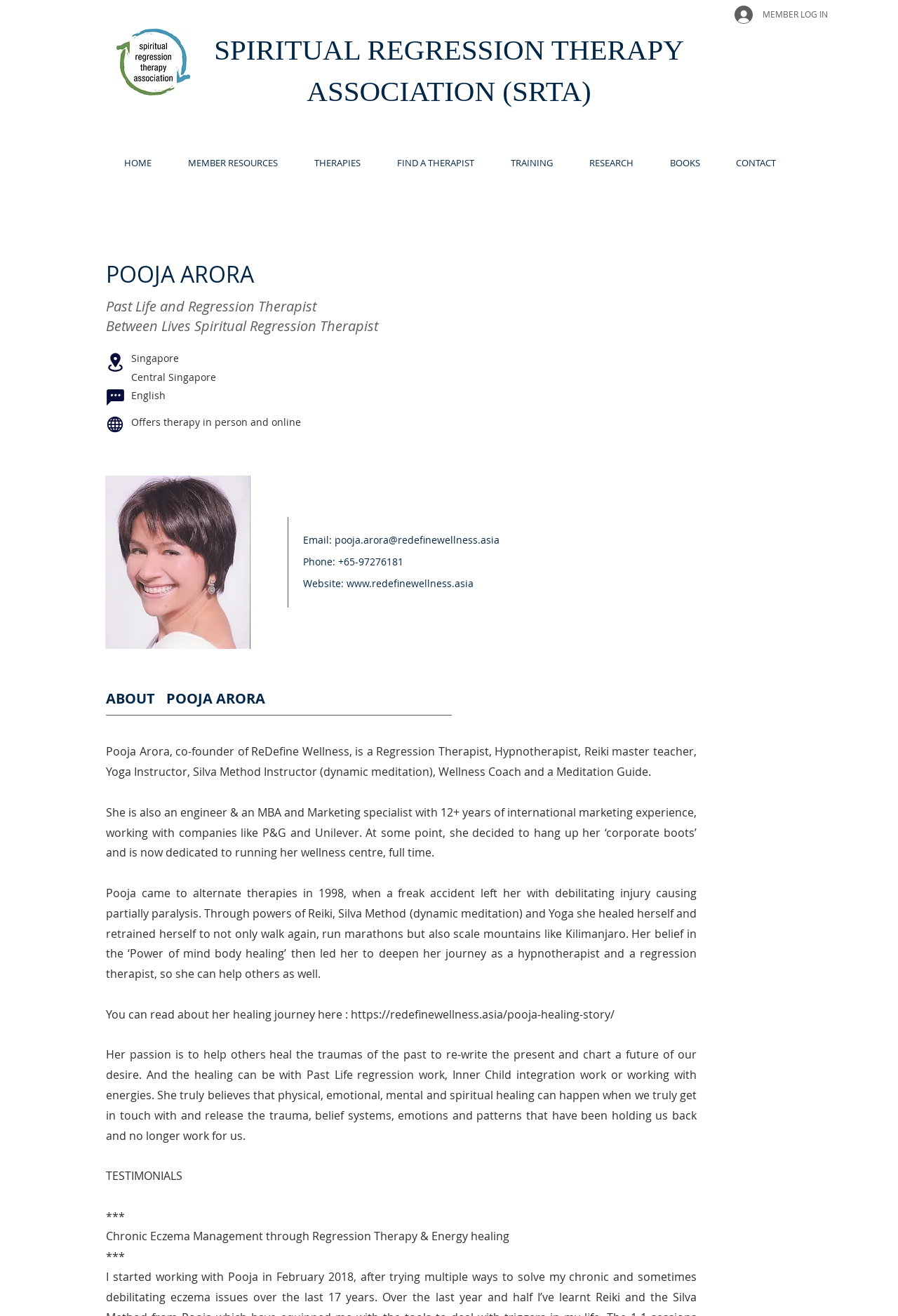Provide a brief response using a word or short phrase to this question:
Where is Pooja Arora located?

Singapore